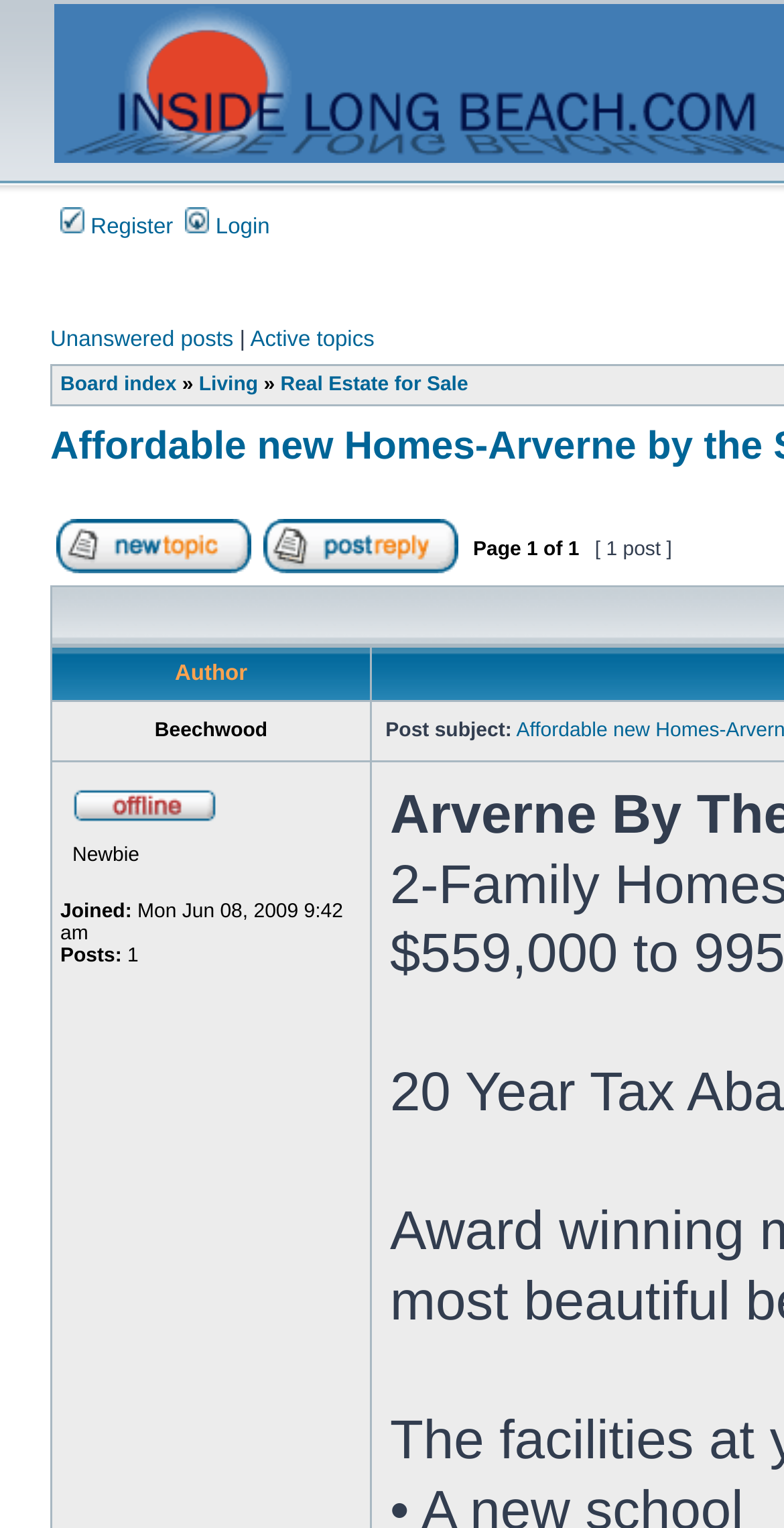Locate the UI element described as follows: "Board index". Return the bounding box coordinates as four float numbers between 0 and 1 in the order [left, top, right, bottom].

[0.077, 0.245, 0.225, 0.259]